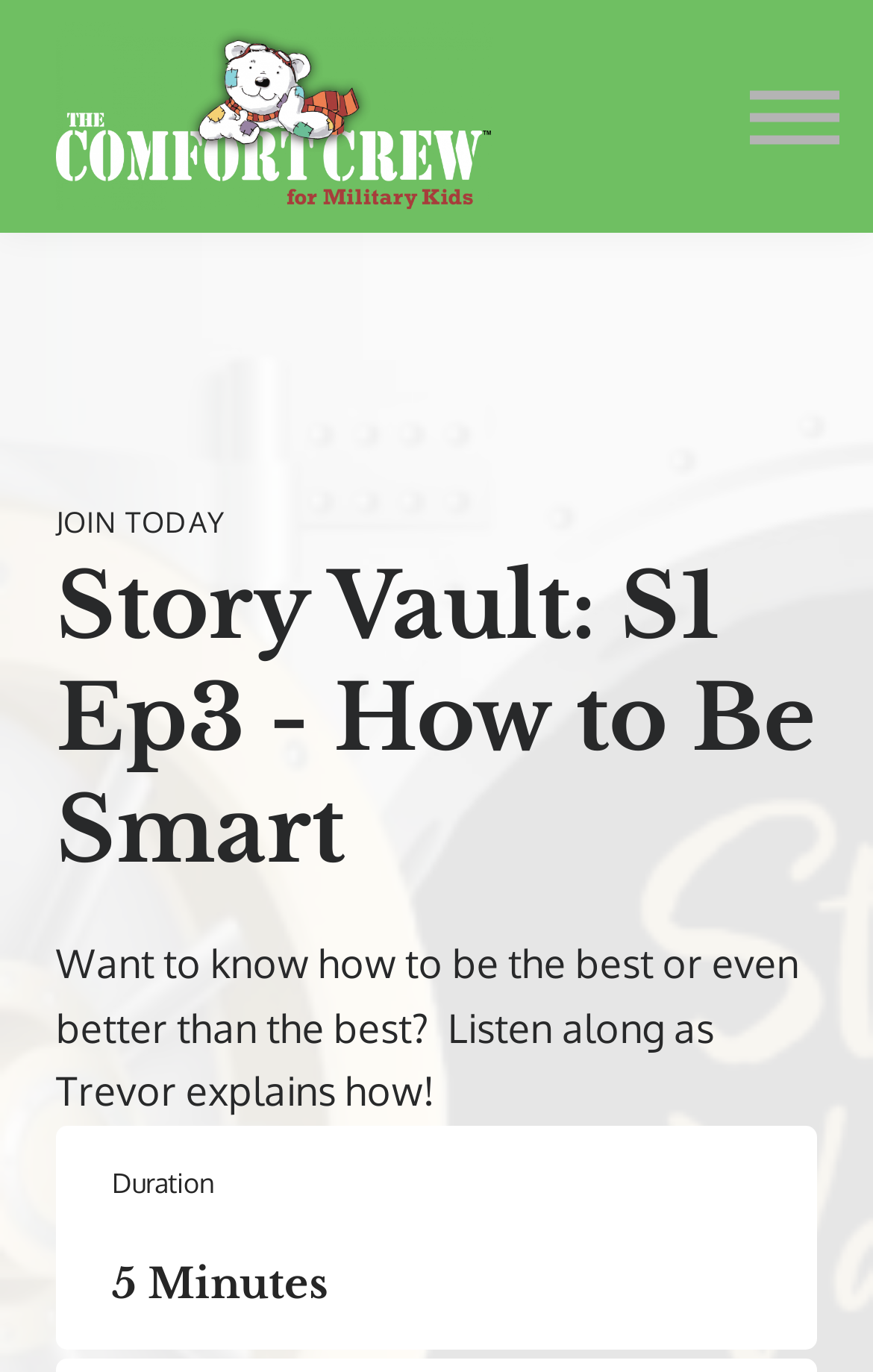Is there an option to sign in or sign up on the webpage?
Answer the question with a single word or phrase, referring to the image.

Yes